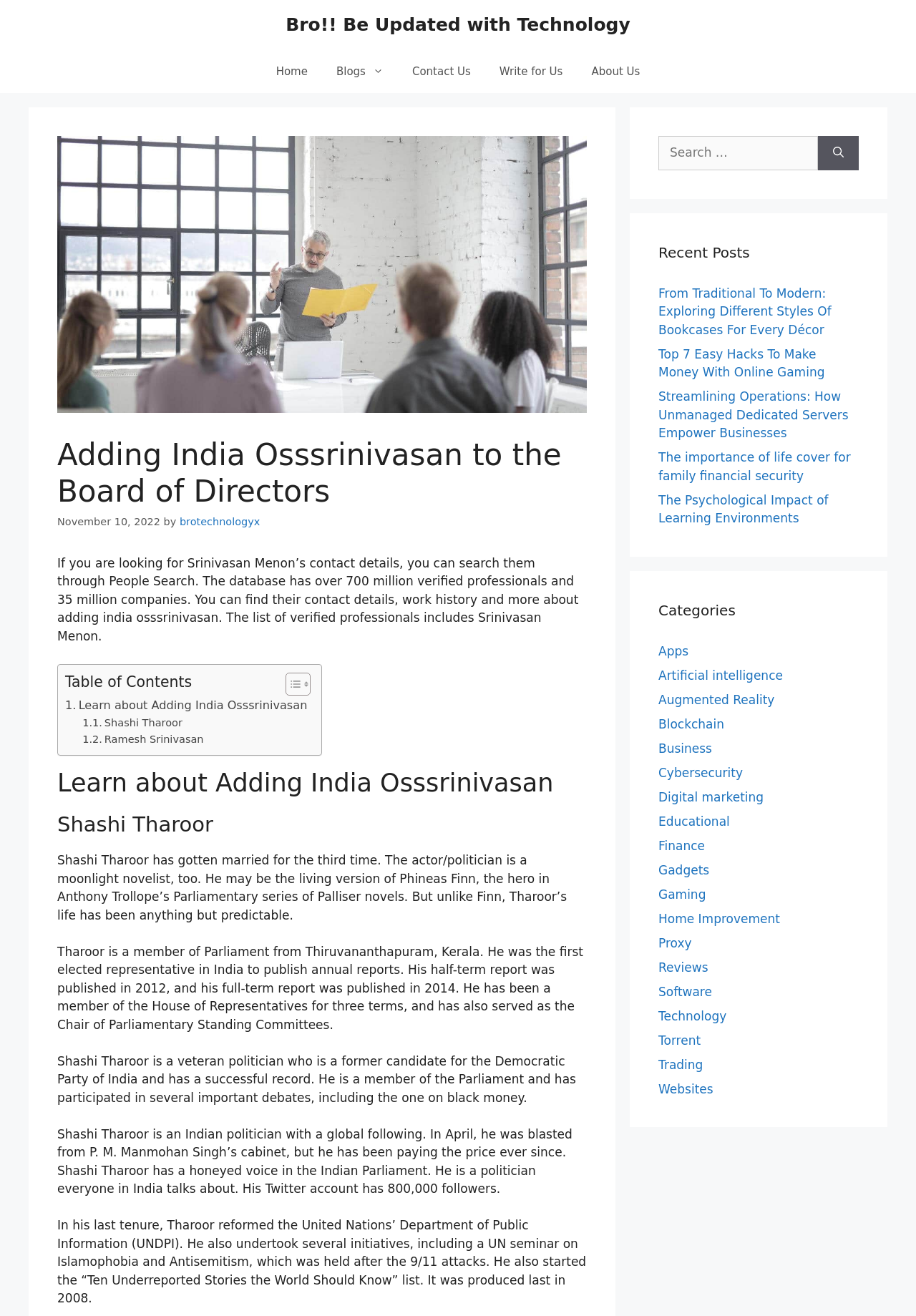Summarize the webpage in an elaborate manner.

This webpage is about adding India Osssrinivasan to the Board of Directors. At the top, there is a banner with a link to "Bro!! Be Updated with Technology". Below the banner, there is a primary navigation menu with links to "Home", "Blogs", "Contact Us", "Write for Us", and "About Us". 

To the right of the navigation menu, there is an image of "adding india osssrinivasan". Below the image, there is a heading that reads "Adding India Osssrinivasan to the Board of Directors" followed by a time stamp "November 10, 2022" and a link to "brotechnologyx". 

The main content of the webpage is divided into sections. The first section provides information on how to find Srinivasan Menon's contact details, work history, and more. Below this section, there is a table of contents with links to "Learn about Adding India Osssrinivasan", "Shashi Tharoor", and "Ramesh Srinivasan". 

The next section is about Shashi Tharoor, an Indian politician. It provides a brief biography of Tharoor, including his marriage, writing career, and political achievements. 

To the right of the main content, there are three complementary sections. The first section has a search box with a "Search" button. The second section displays recent posts with links to various articles on different topics such as bookcases, online gaming, and life insurance. The third section lists categories with links to topics like apps, artificial intelligence, blockchain, and more.